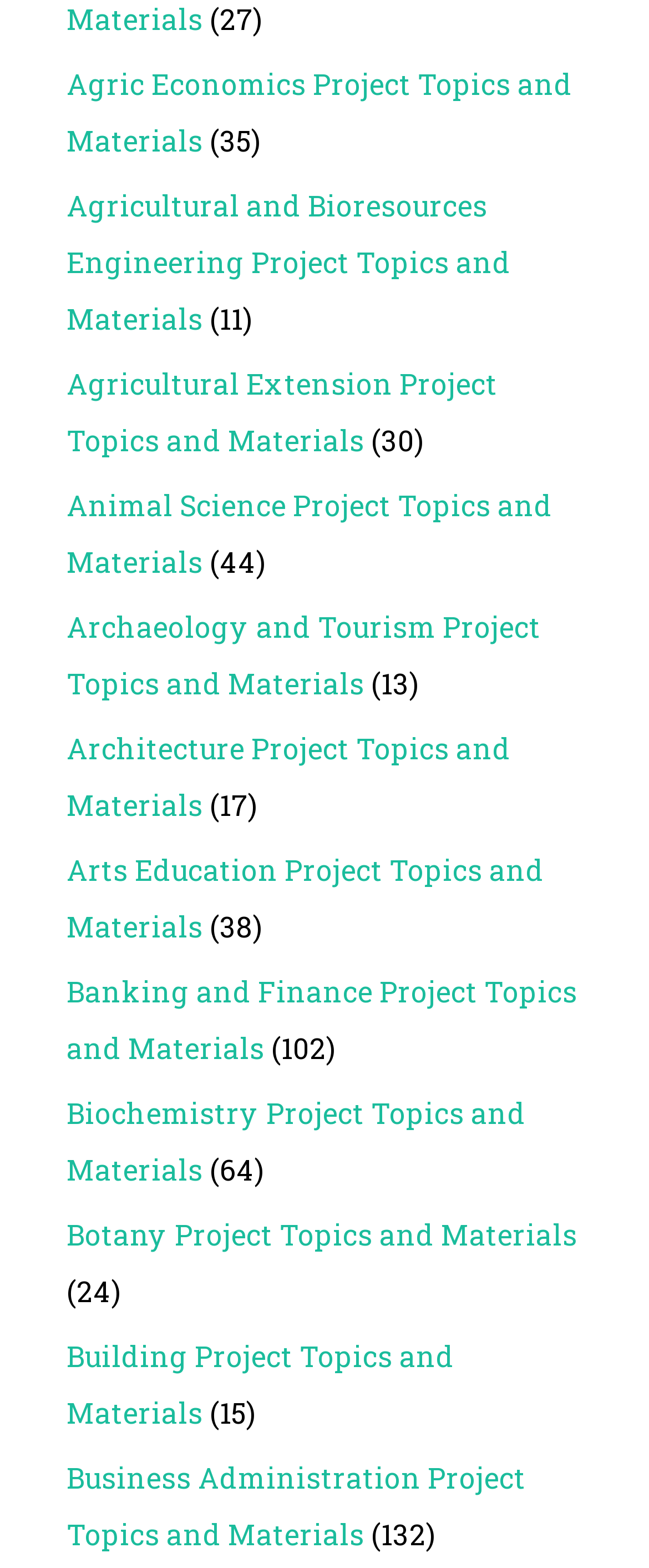Please find the bounding box coordinates of the element that needs to be clicked to perform the following instruction: "view Agric Economics Project Topics and Materials". The bounding box coordinates should be four float numbers between 0 and 1, represented as [left, top, right, bottom].

[0.103, 0.041, 0.882, 0.102]